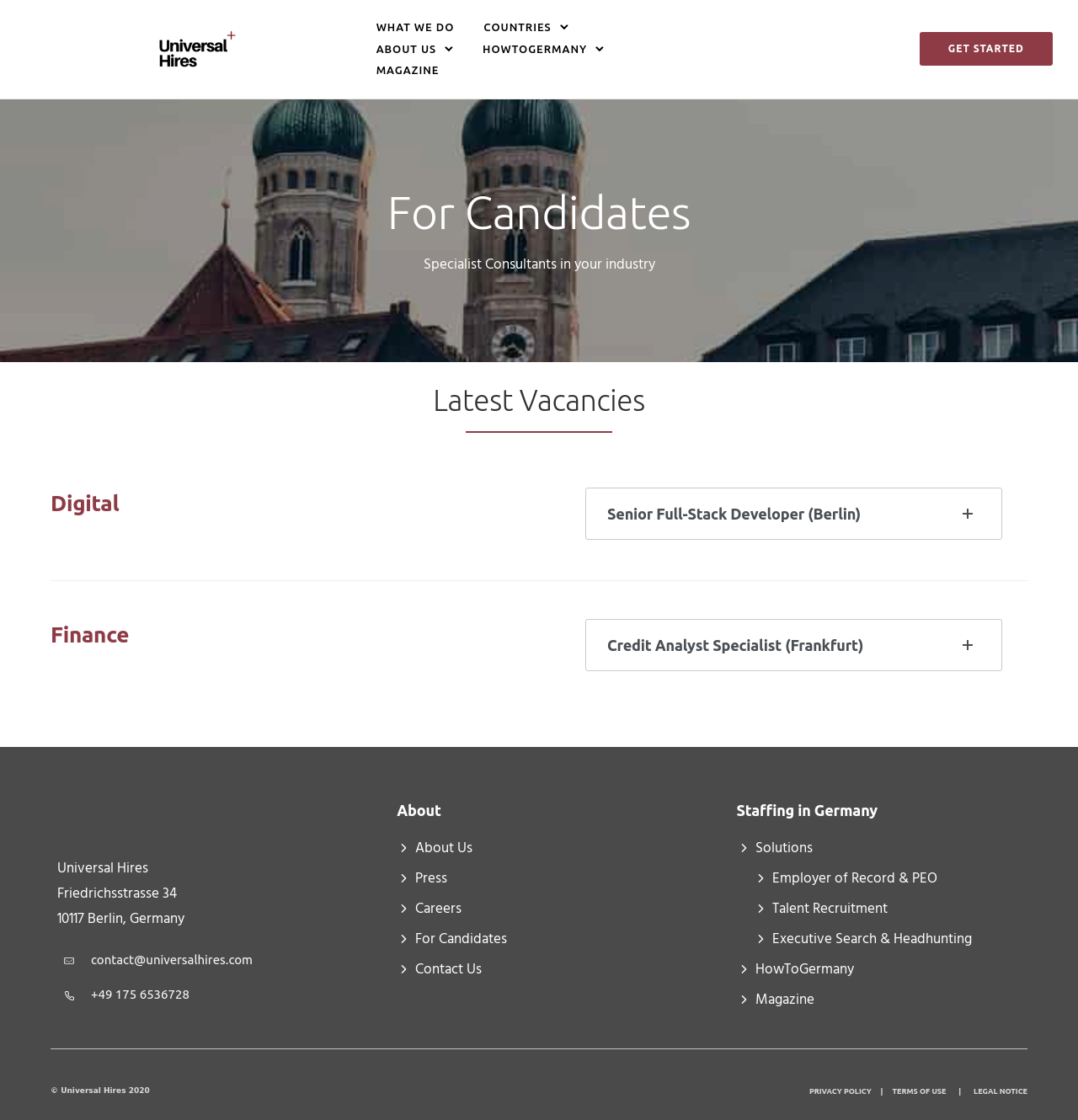Please specify the bounding box coordinates of the clickable region necessary for completing the following instruction: "Click on WHAT WE DO". The coordinates must consist of four float numbers between 0 and 1, i.e., [left, top, right, bottom].

[0.341, 0.011, 0.429, 0.037]